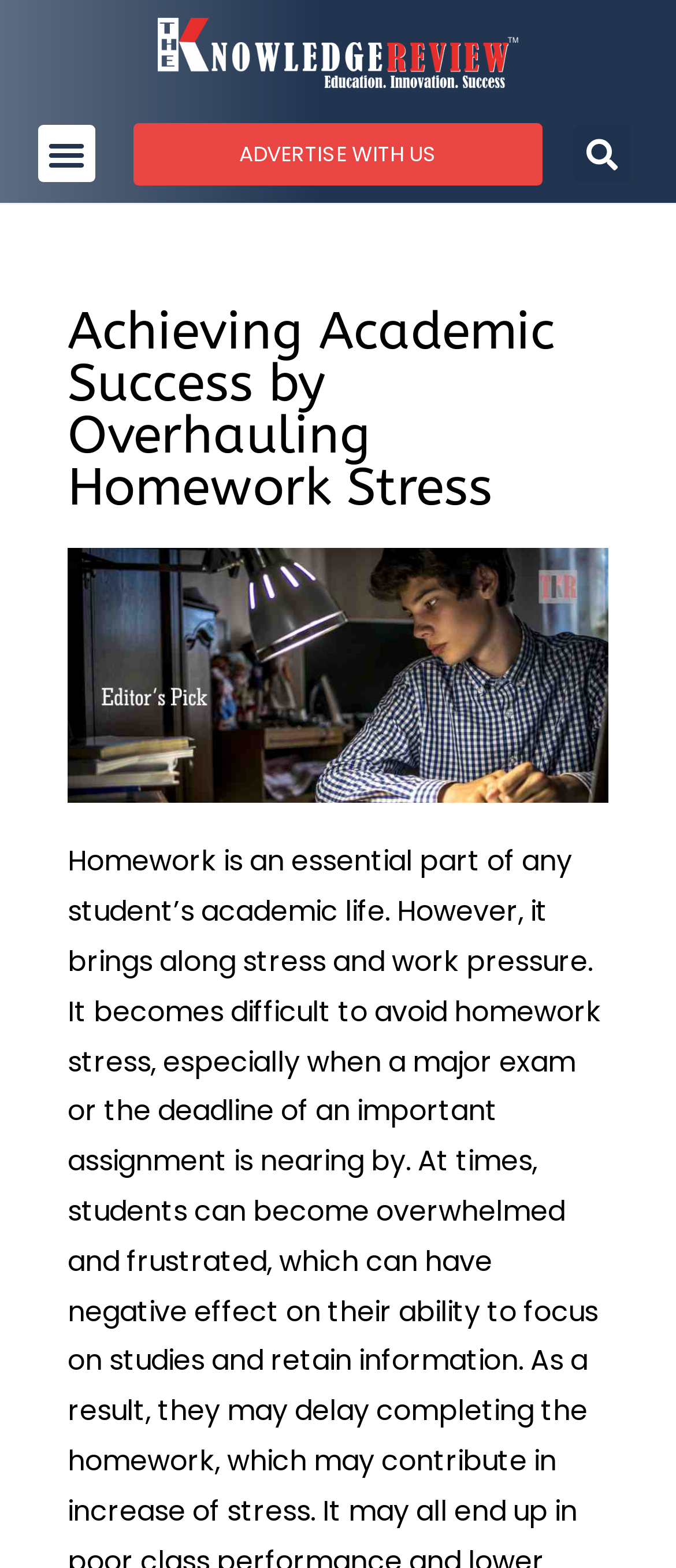What is the purpose of the search bar?
Use the image to give a comprehensive and detailed response to the question.

The search bar is located at the top right corner of the webpage, and it has a button labeled 'Search'. This suggests that the search bar is intended for users to search for specific content within the webpage.